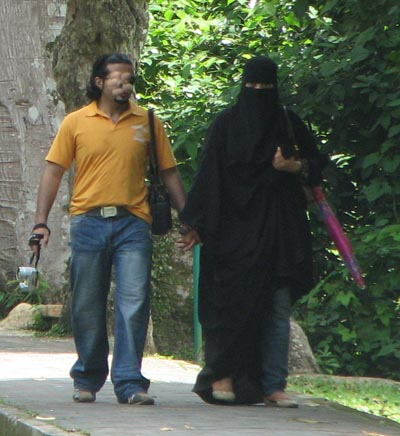Generate an elaborate description of what you see in the image.

The image depicts a couple walking hand-in-hand along a tree-lined path. The man is dressed in a casual outfit featuring a bright yellow shirt and blue jeans, while holding what appears to be a small lantern. His companion, a woman, is fully covered in a black garment, consistent with traditional Muslim attire, which includes a niqab or burqa that obscures her face. She carries an umbrella, possibly to shield herself from the sun. This scene captures a moment of companionship in a serene, natural setting, highlighting cultural expressions of modesty and the diverse interpretations of social dynamics within the context of modern life.